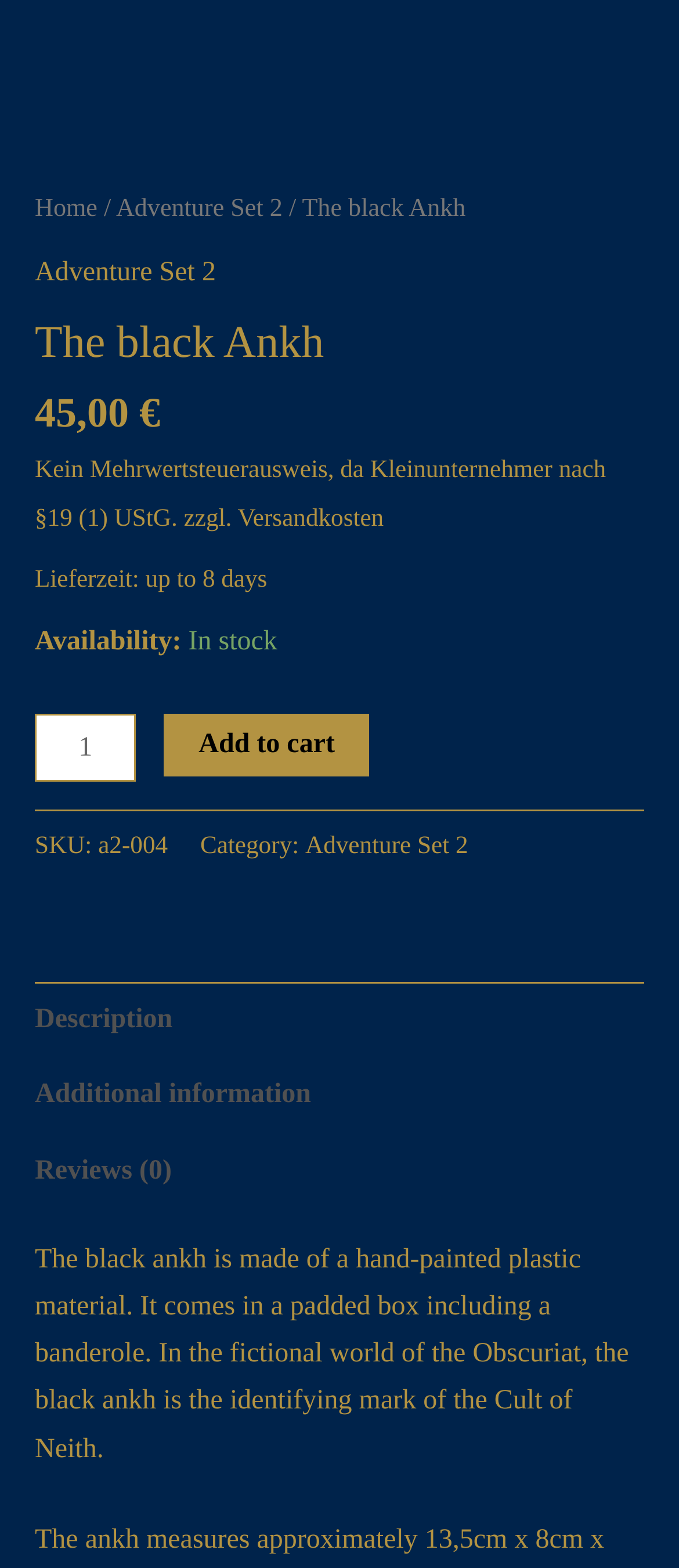Provide the bounding box coordinates of the HTML element this sentence describes: "Reviews (0)".

[0.051, 0.722, 0.949, 0.77]